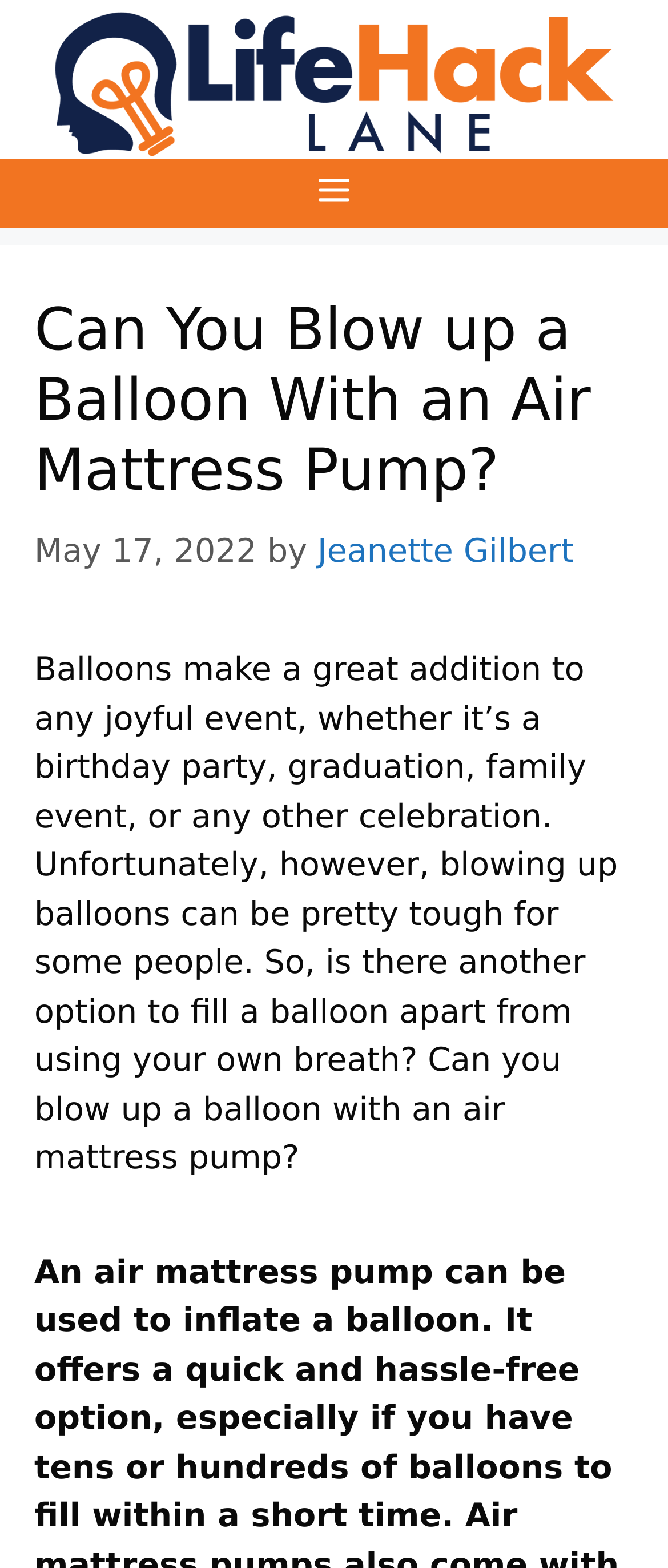Answer the question below in one word or phrase:
What alternative option is being considered for filling balloons?

Air mattress pump